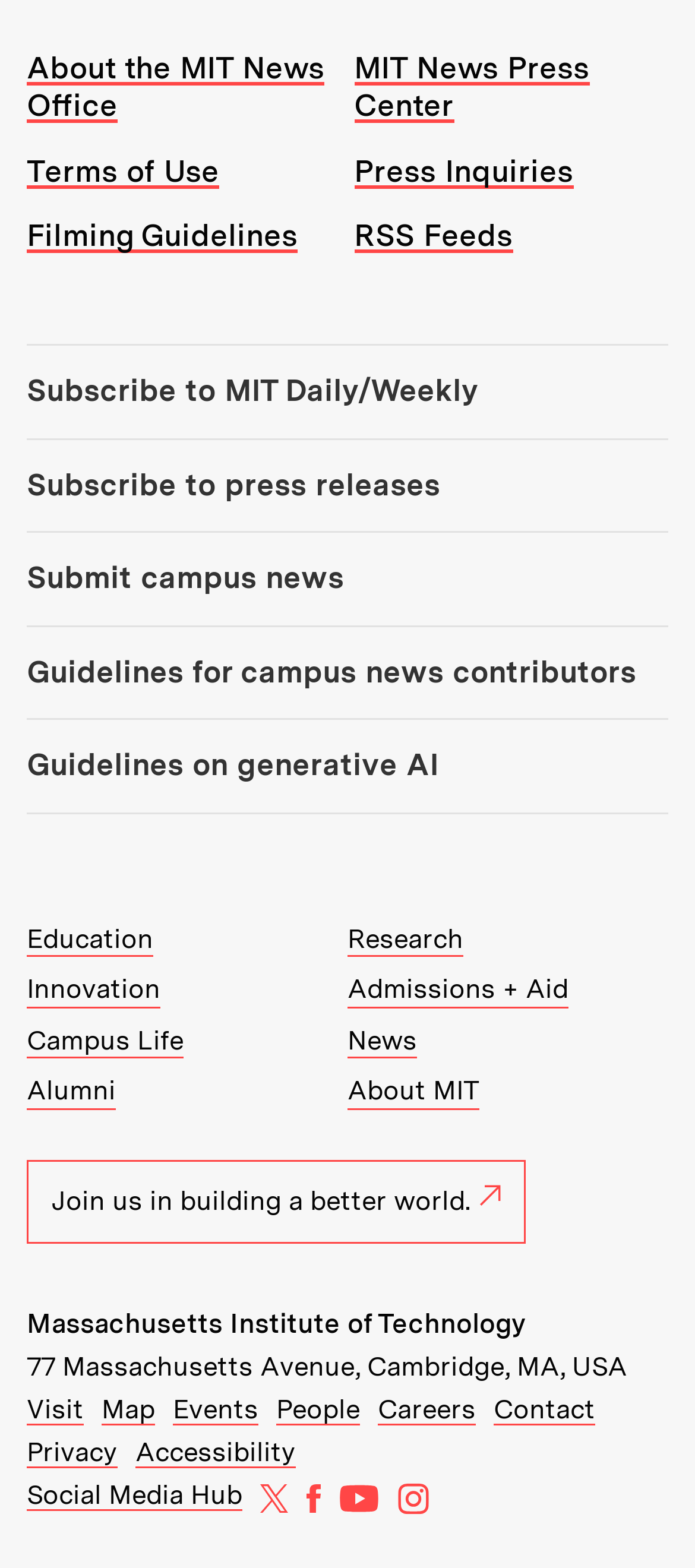Could you specify the bounding box coordinates for the clickable section to complete the following instruction: "Subscribe to MIT Daily/Weekly"?

[0.038, 0.221, 0.962, 0.28]